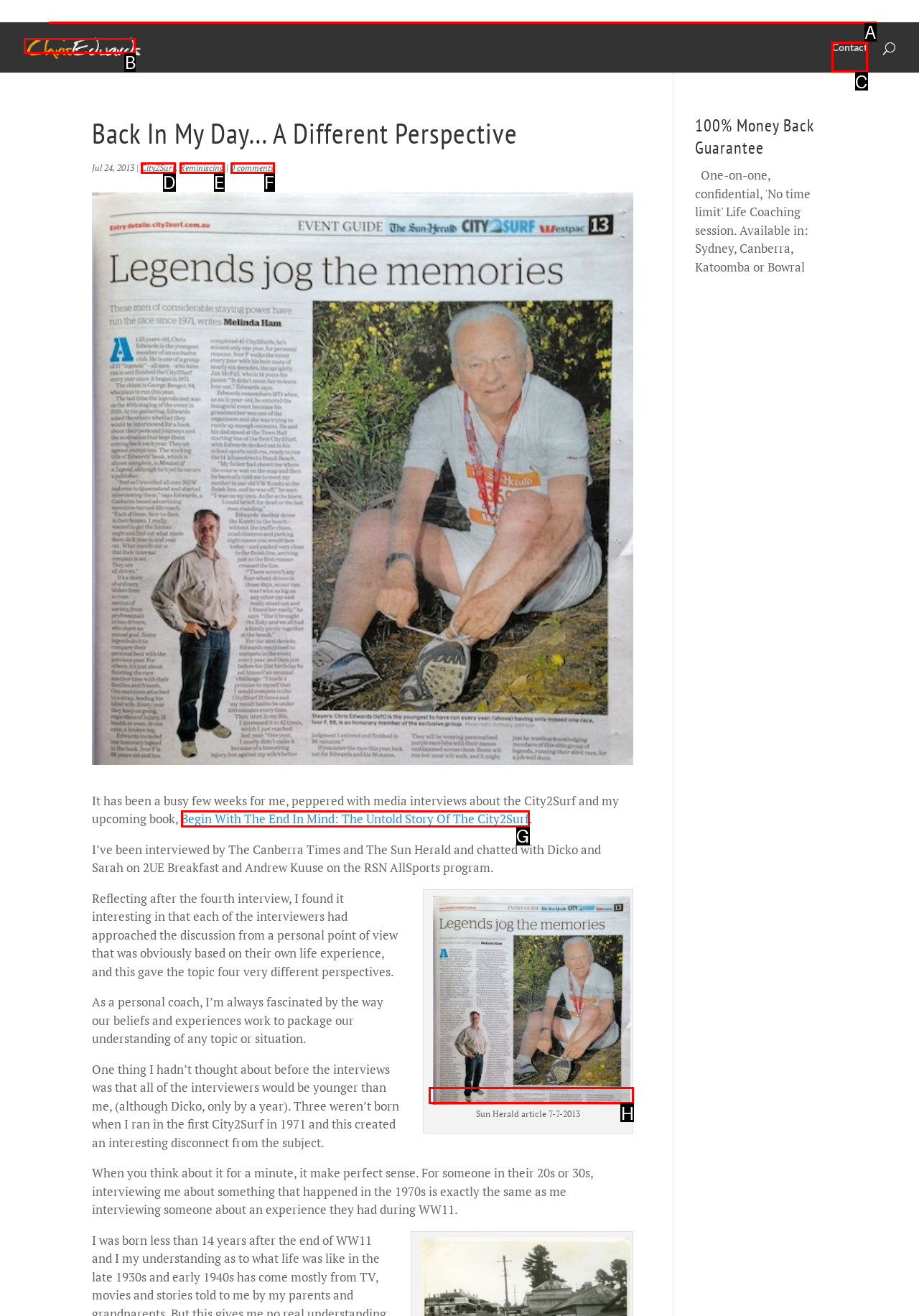Specify which UI element should be clicked to accomplish the task: Contact Chris Edwards. Answer with the letter of the correct choice.

C